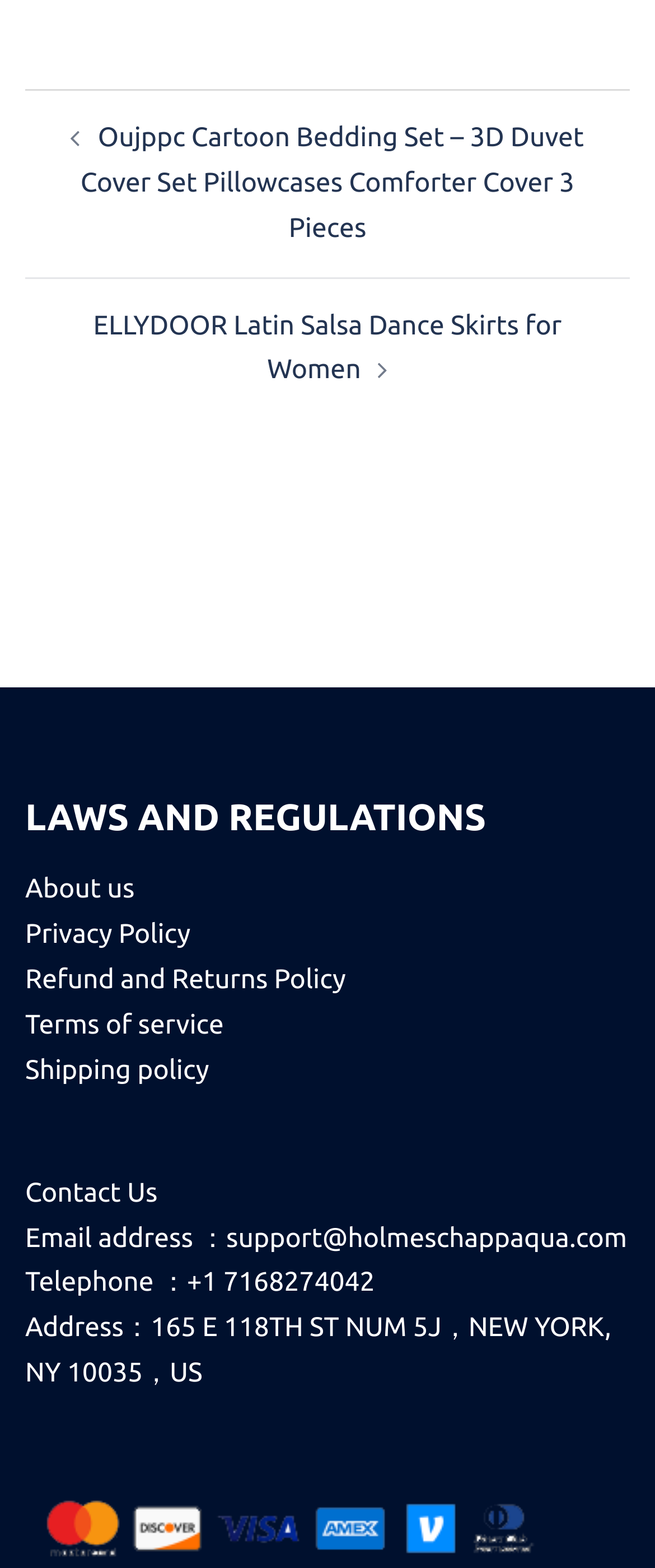Locate the bounding box coordinates of the region to be clicked to comply with the following instruction: "Read about LAWS AND REGULATIONS". The coordinates must be four float numbers between 0 and 1, in the form [left, top, right, bottom].

[0.038, 0.508, 0.962, 0.536]